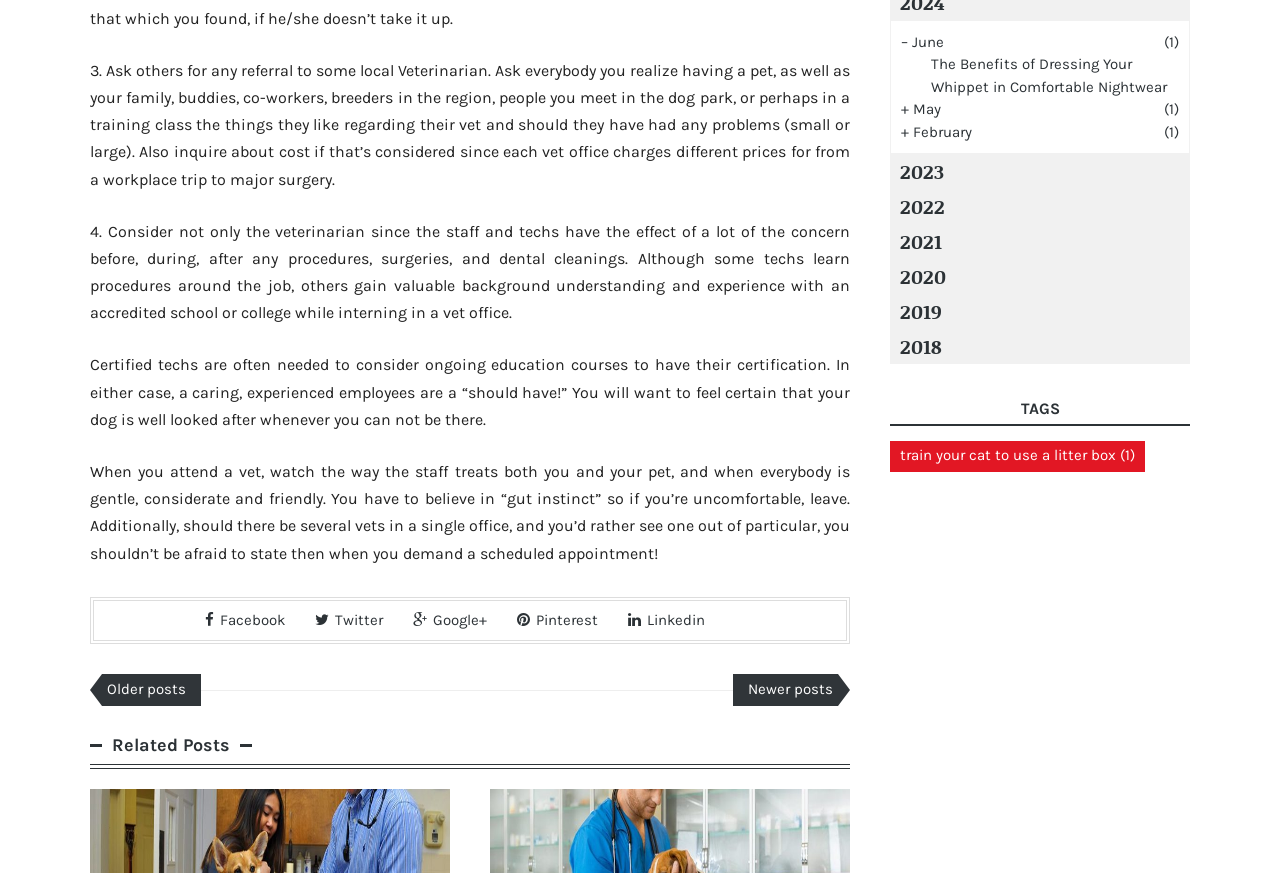Determine the bounding box coordinates of the target area to click to execute the following instruction: "Explore posts from 2023."

[0.695, 0.176, 0.93, 0.216]